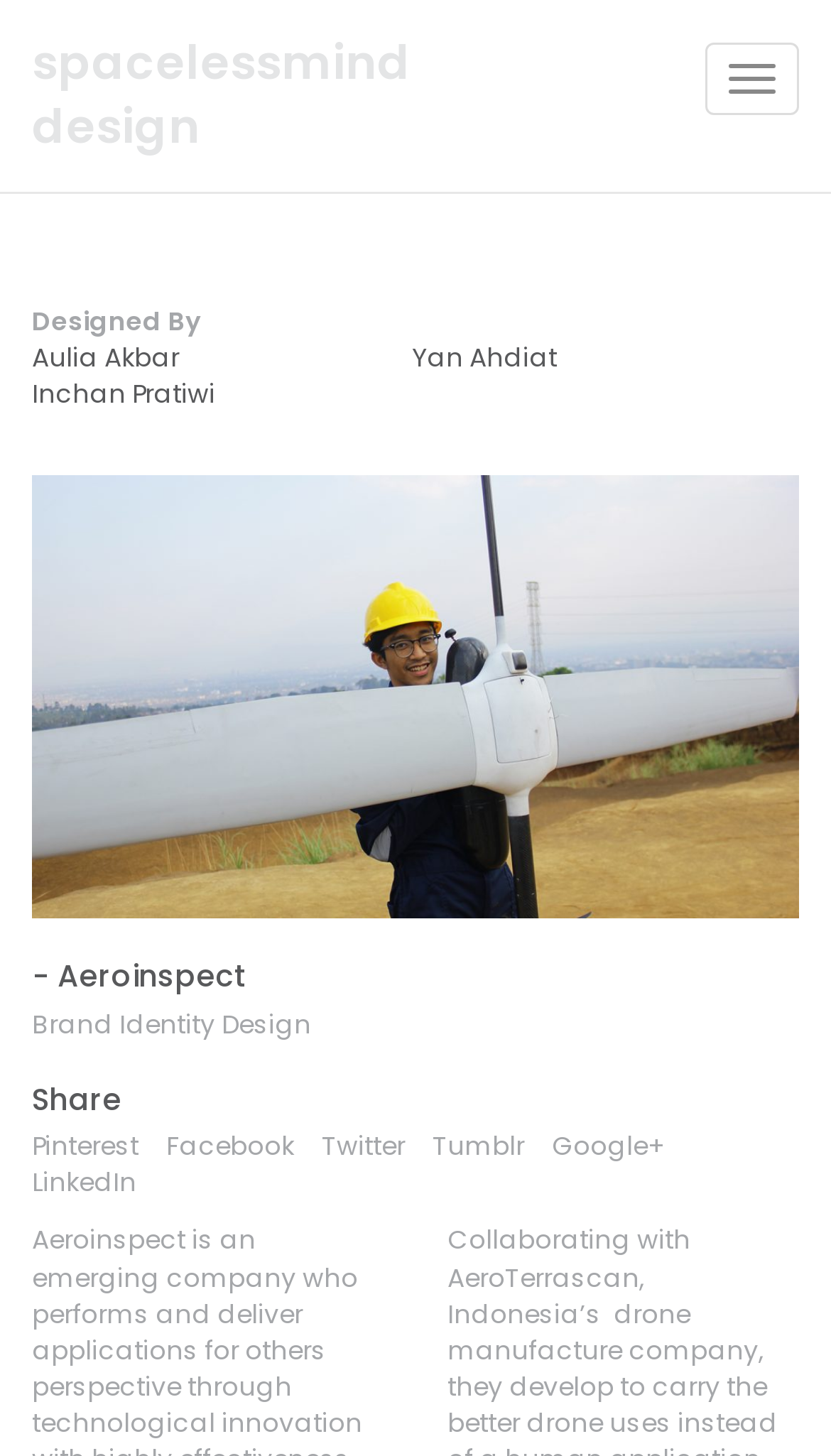Bounding box coordinates should be in the format (top-left x, top-left y, bottom-right x, bottom-right y) and all values should be floating point numbers between 0 and 1. Determine the bounding box coordinate for the UI element described as: Tumblr

[0.521, 0.774, 0.631, 0.799]